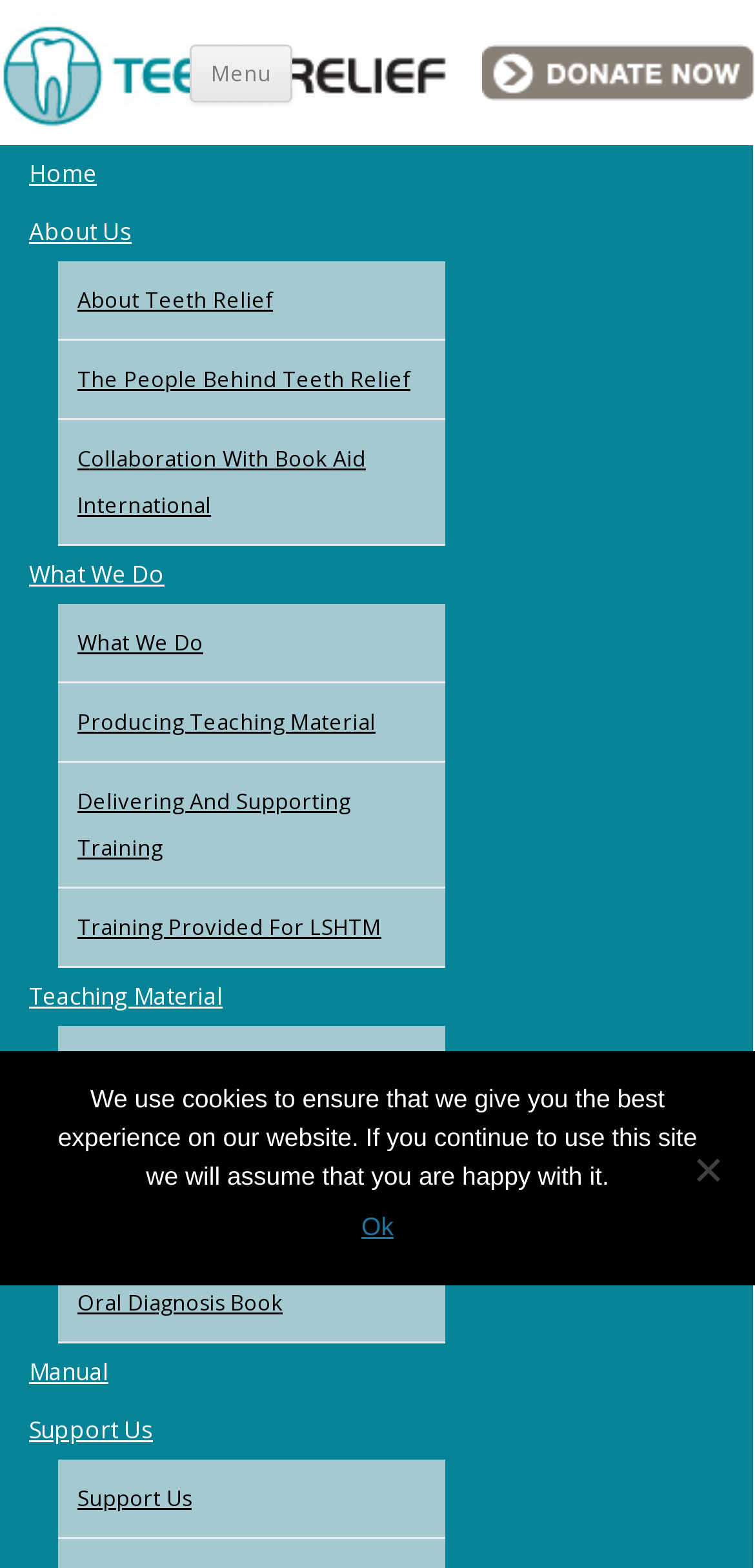What type of training is provided by Teeth Relief?
Please provide a comprehensive answer based on the contents of the image.

The link 'Training Provided For LSHTM' suggests that Teeth Relief provides training specifically for LSHTM, which implies that the organization offers training services.